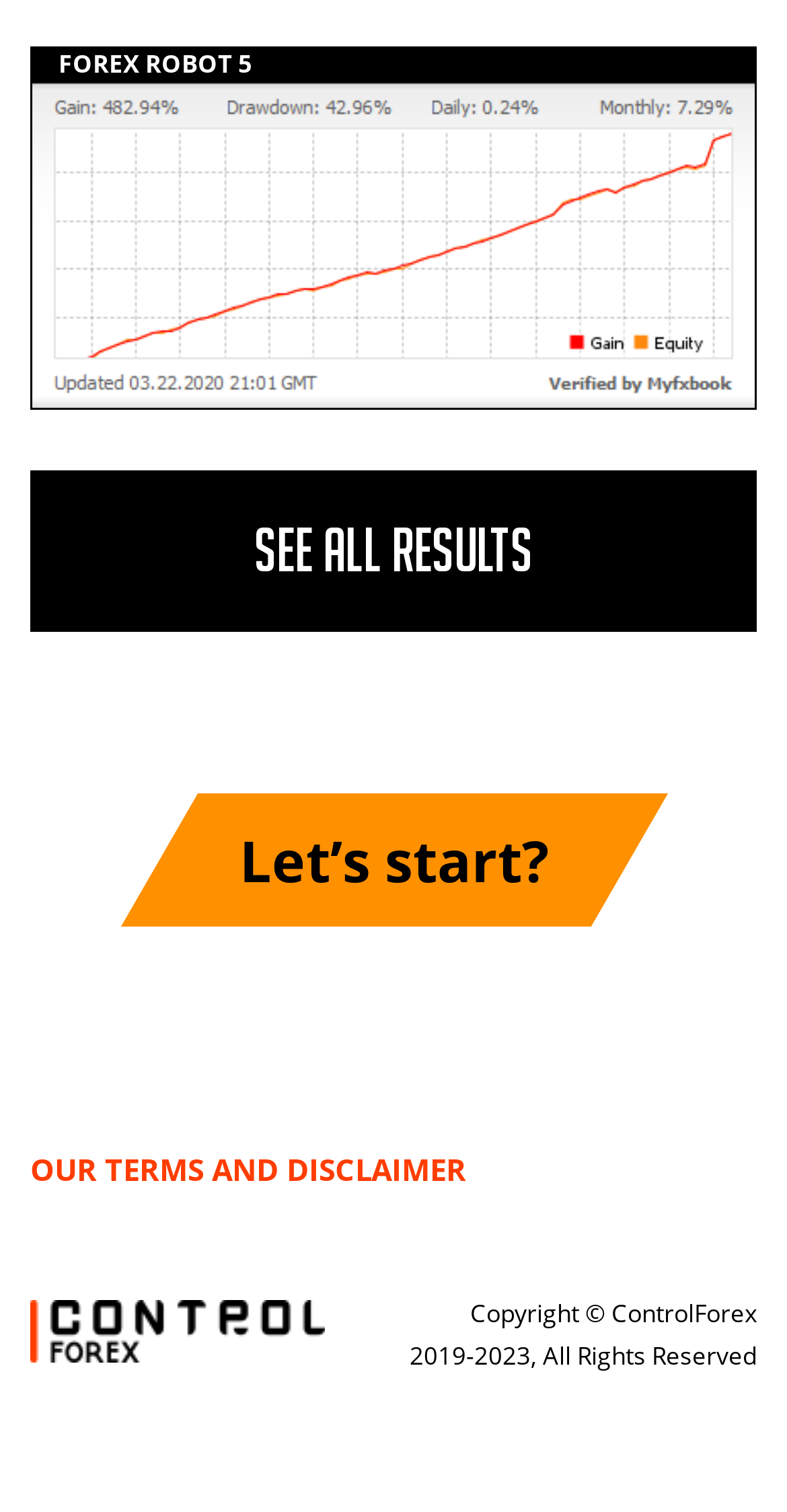Provide the bounding box coordinates of the HTML element described by the text: "parent_node: FOREX ROBOT 5". The coordinates should be in the format [left, top, right, bottom] with values between 0 and 1.

[0.038, 0.03, 0.962, 0.271]